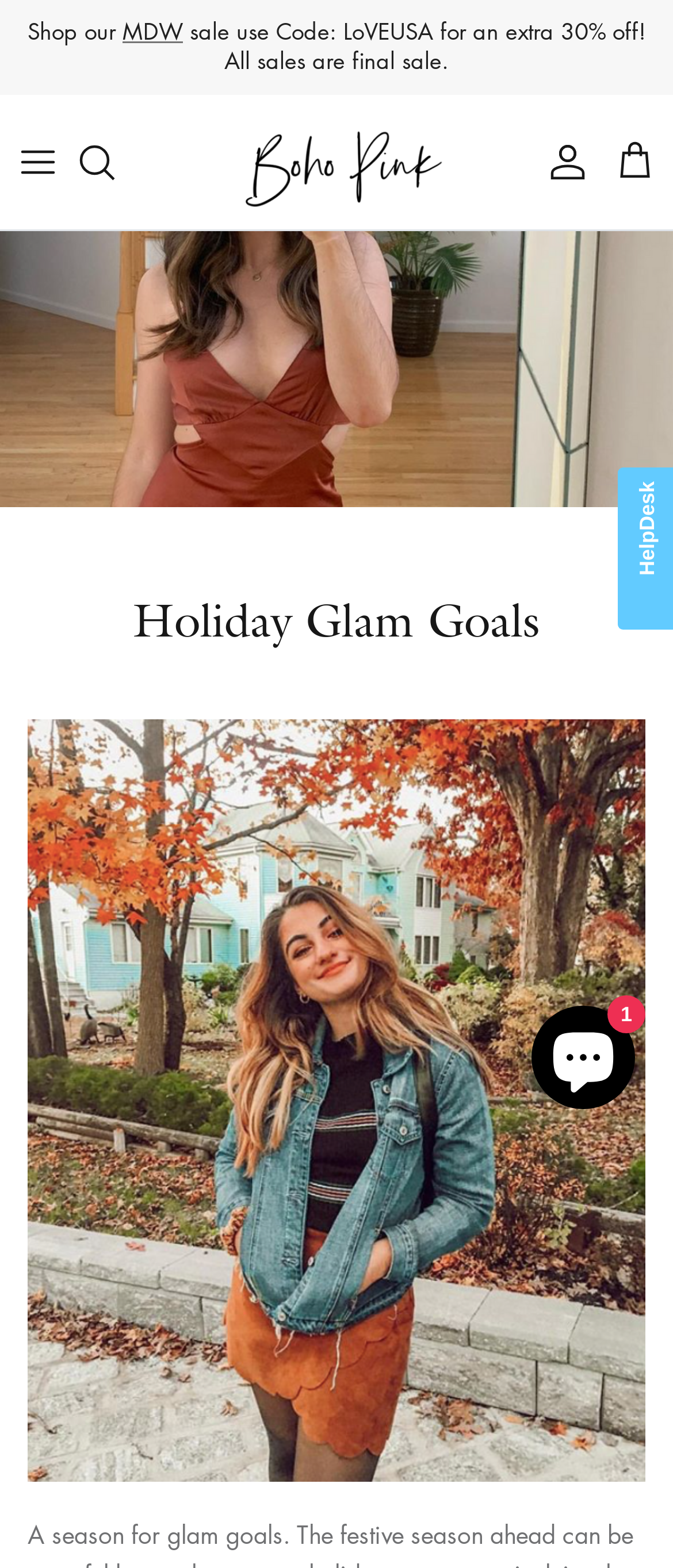What is the name of the online store?
Please provide a comprehensive answer to the question based on the webpage screenshot.

The name of the online store is mentioned in the heading 'Holiday Glam Goals' at the top of the webpage, and it is also the title of the webpage.